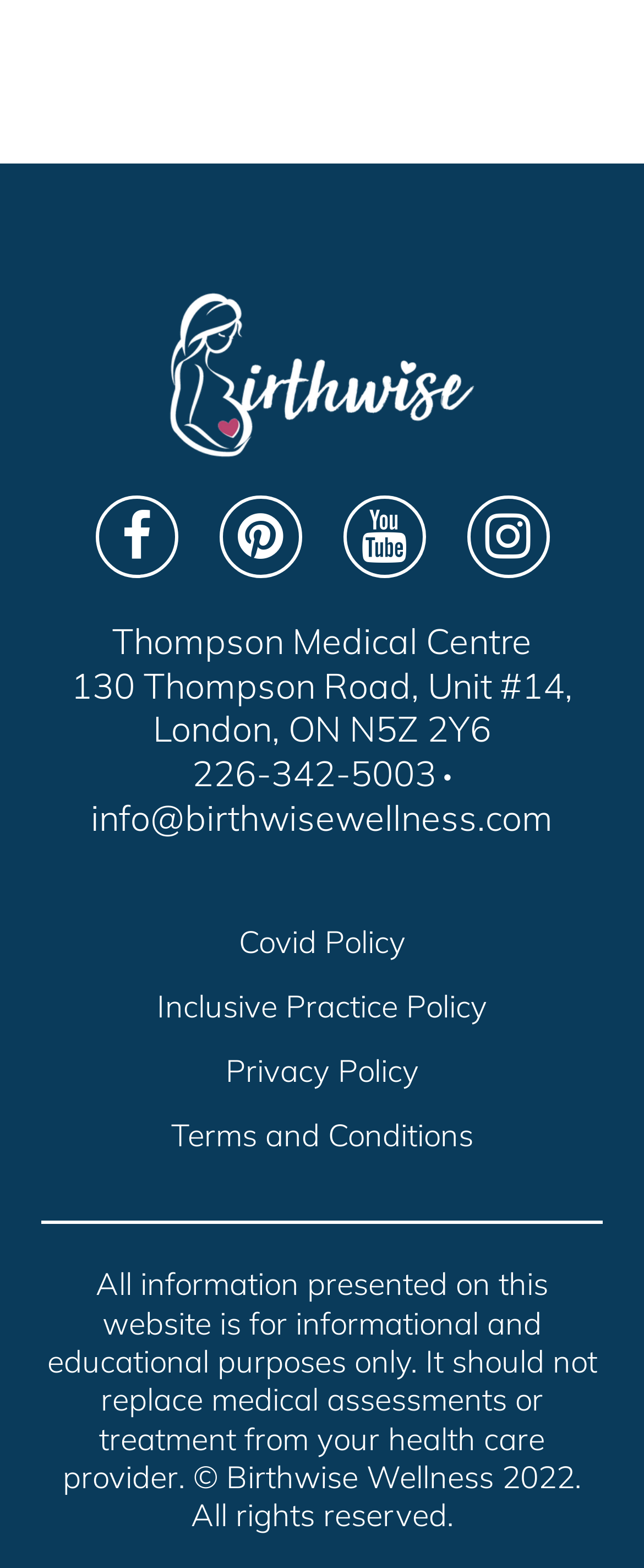Respond to the following question using a concise word or phrase: 
What is the phone number of Birthwise Wellness?

226-342-5003